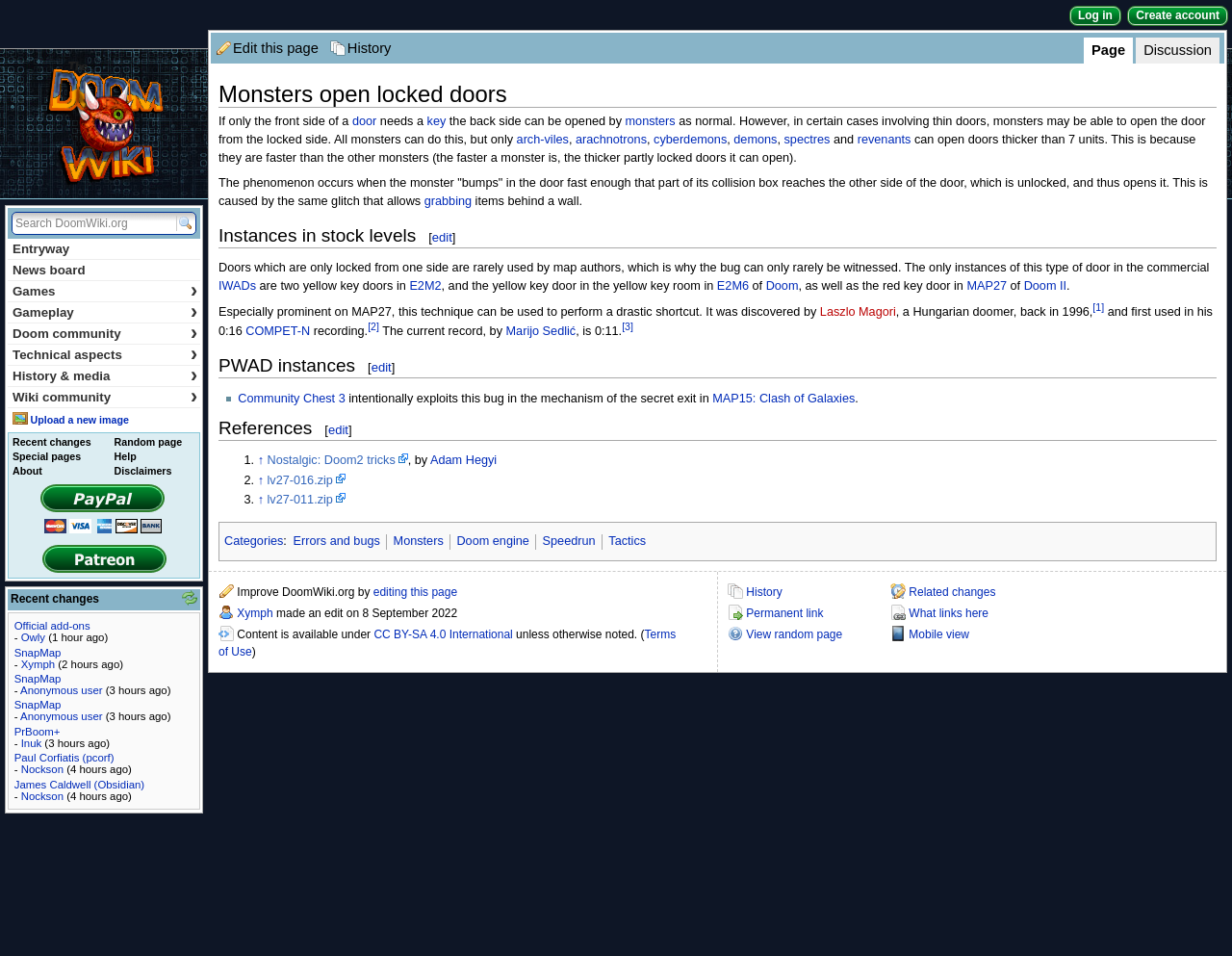Locate the primary heading on the webpage and return its text.

Monsters open locked doors